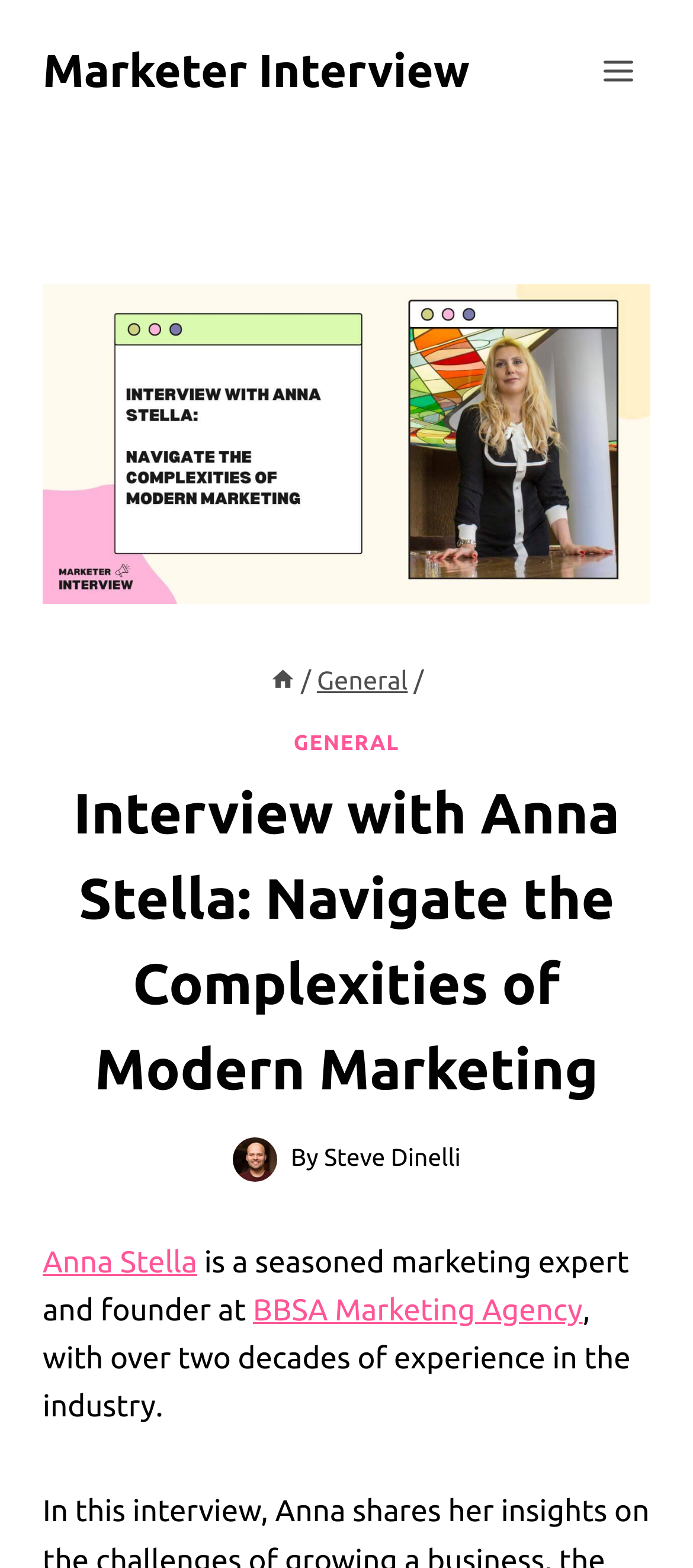Please study the image and answer the question comprehensively:
How many links are there in the breadcrumbs navigation?

I found the answer by examining the navigation section of the webpage, which is labeled as 'Breadcrumbs'. There are two links, 'Home' and 'General', separated by a '/' character.